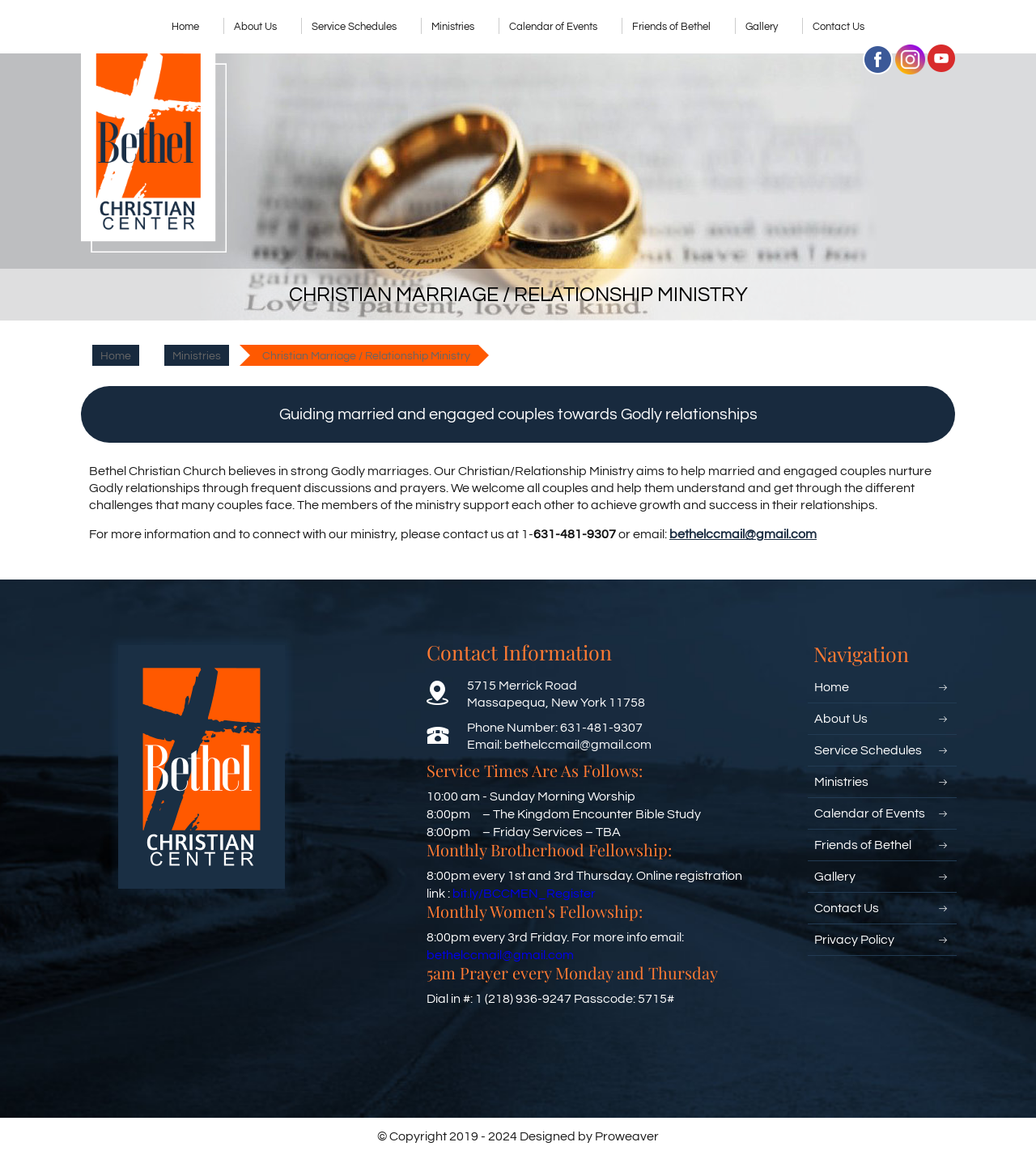Determine the bounding box coordinates of the region to click in order to accomplish the following instruction: "Click the Home link". Provide the coordinates as four float numbers between 0 and 1, specifically [left, top, right, bottom].

[0.159, 0.0, 0.198, 0.046]